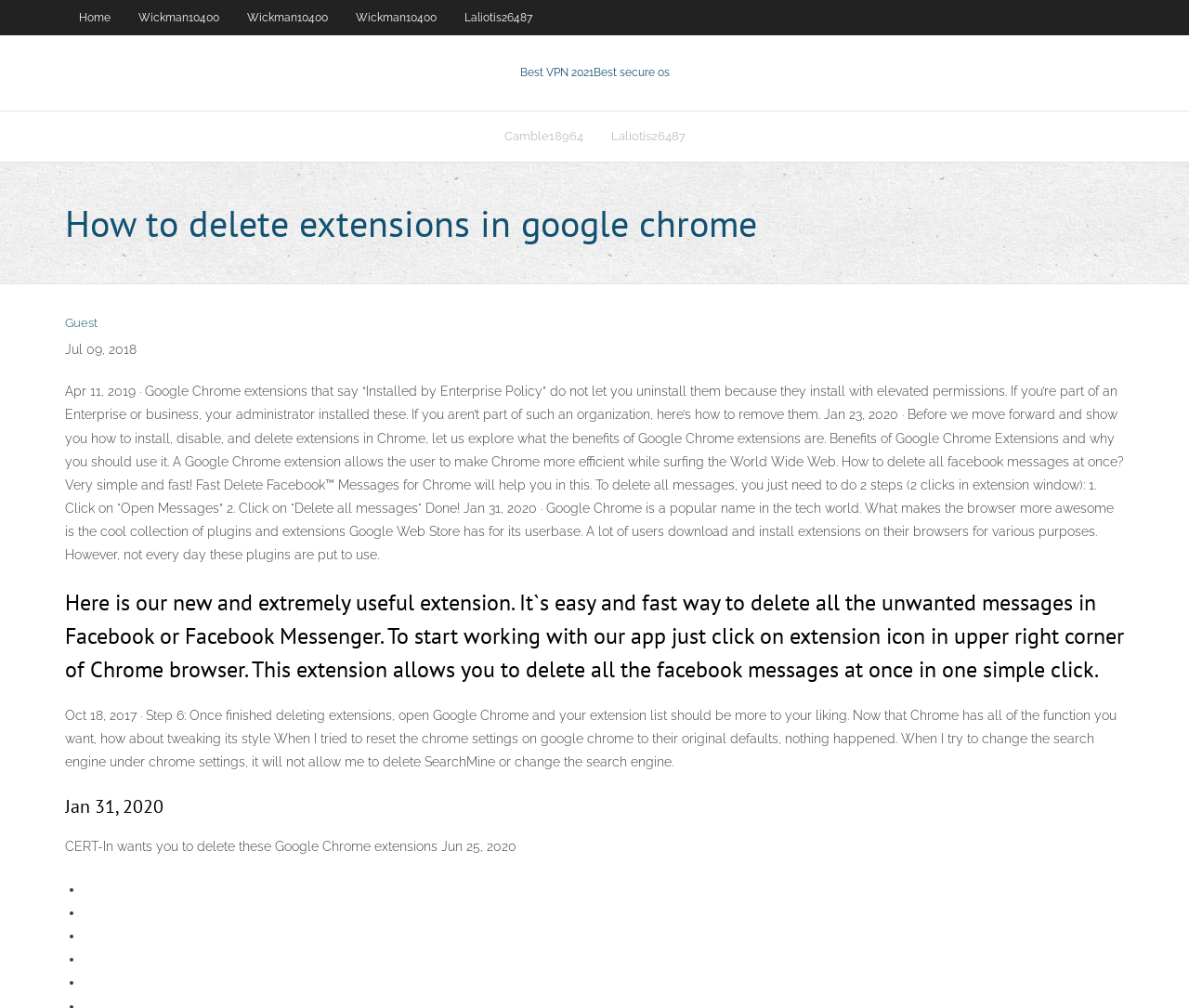Find the bounding box coordinates of the clickable region needed to perform the following instruction: "Click on 'Best VPN 2021Best secure os'". The coordinates should be provided as four float numbers between 0 and 1, i.e., [left, top, right, bottom].

[0.437, 0.065, 0.563, 0.078]